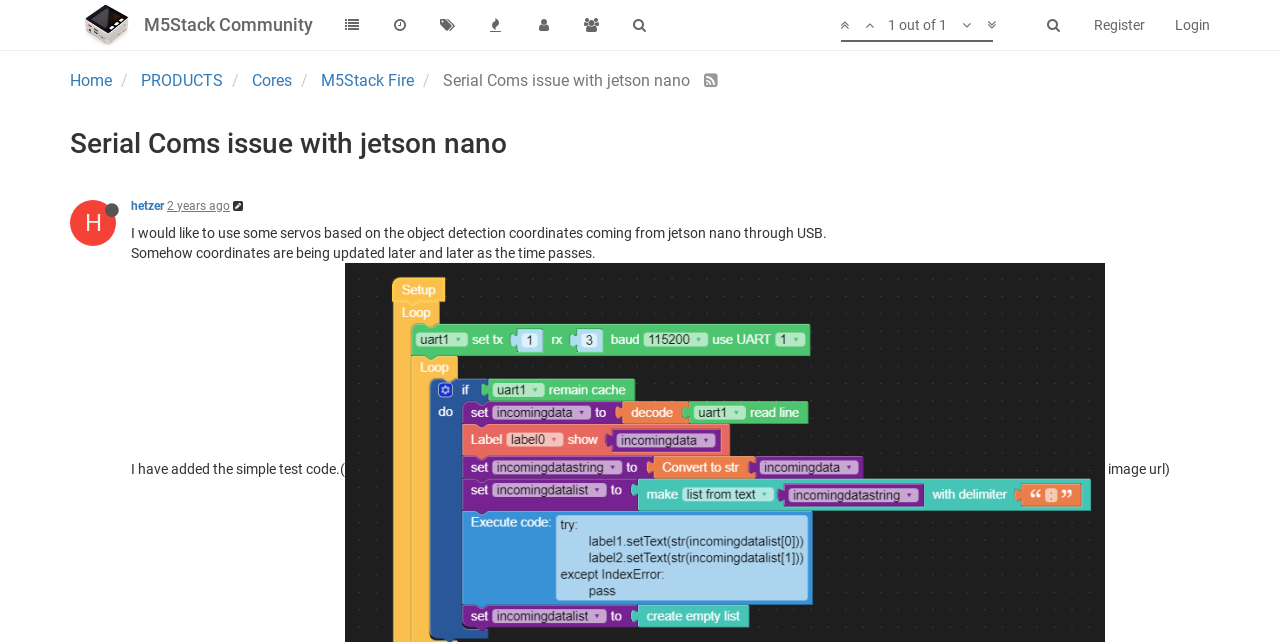What is the name of the community?
Look at the webpage screenshot and answer the question with a detailed explanation.

The name of the community can be found in the top-left corner of the webpage, where it says 'M5Stack Community' in a heading element.